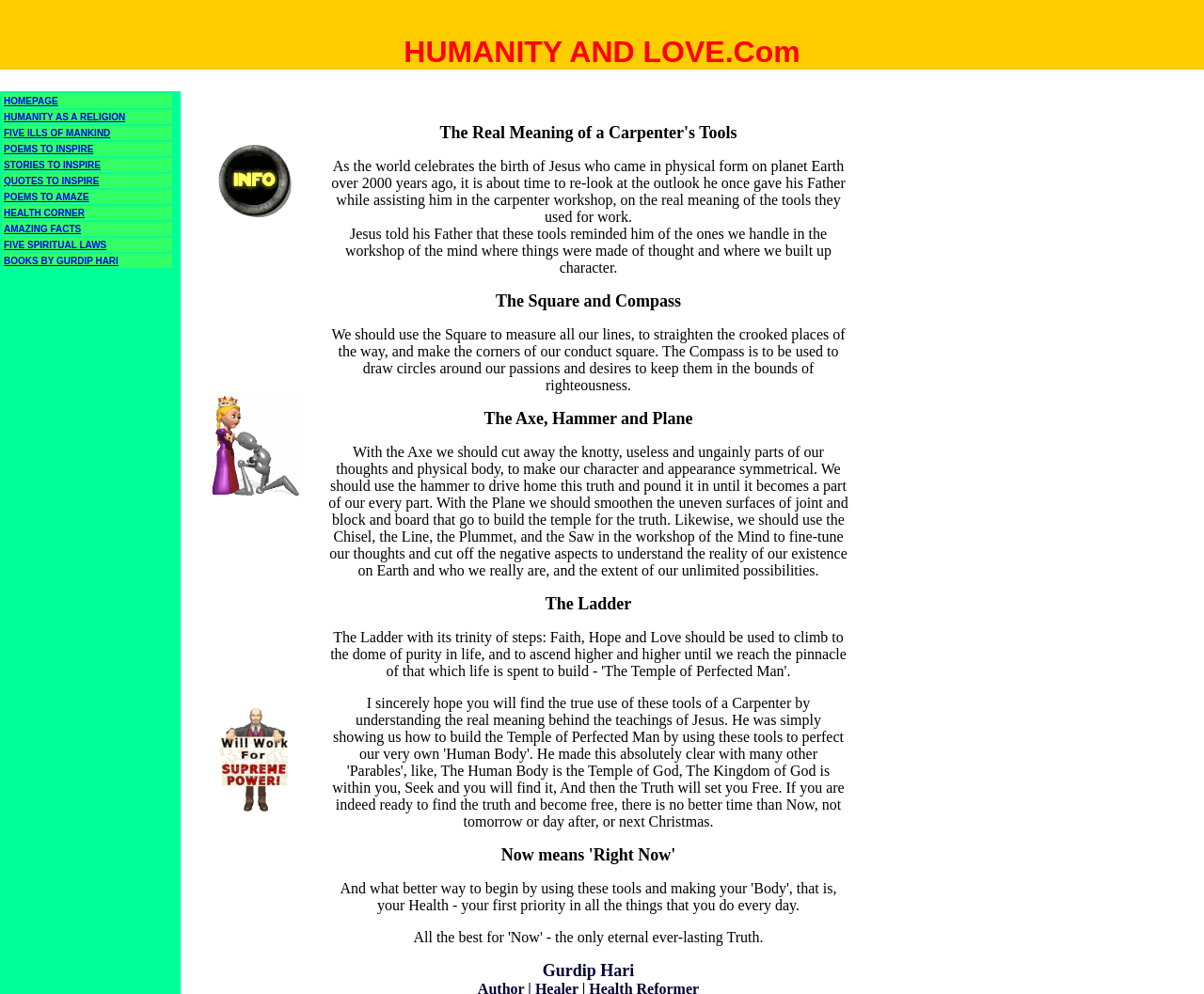Use a single word or phrase to respond to the question:
What is the text of the first link?

HOMEPAGE